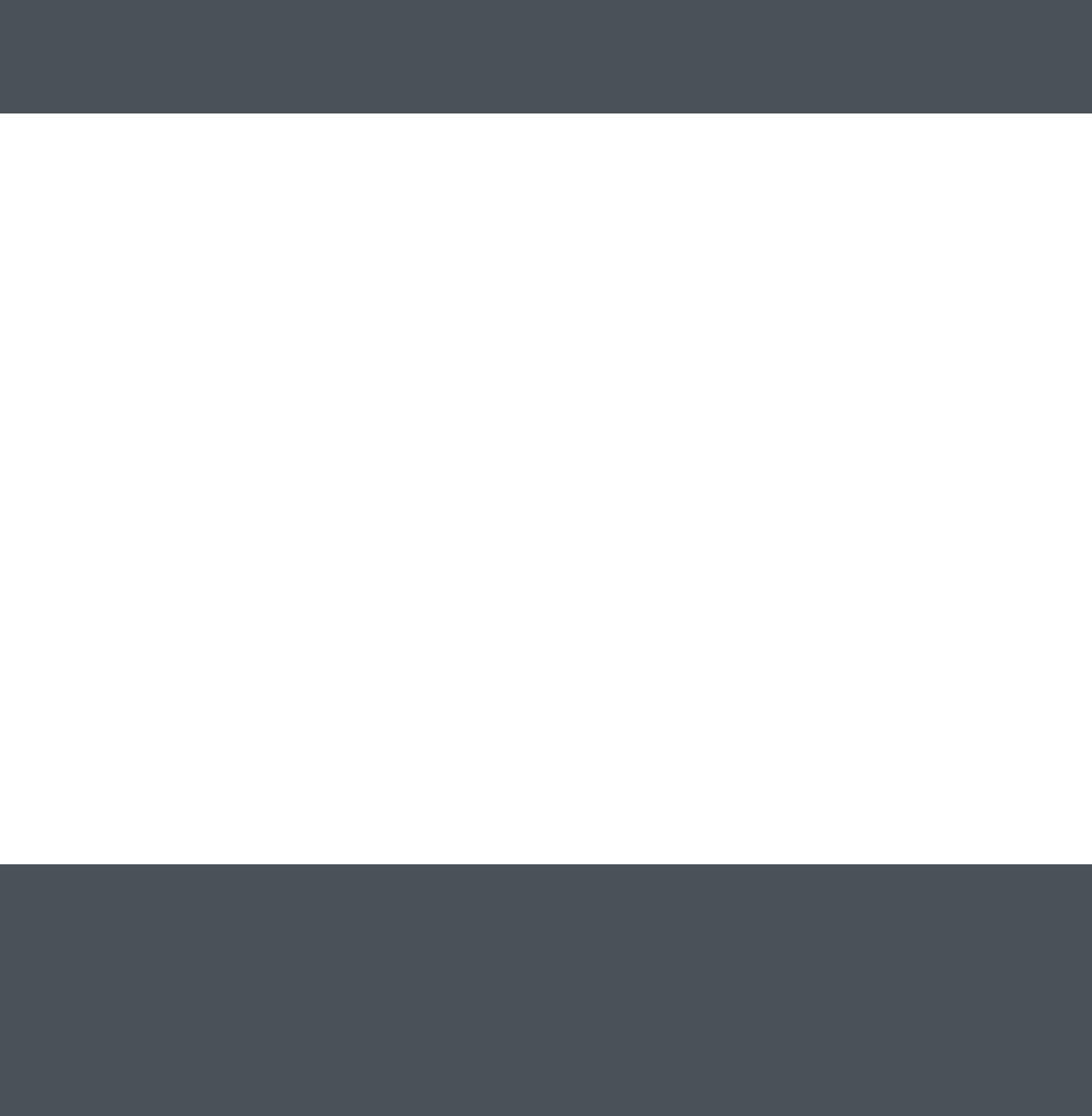Using the webpage screenshot and the element description info@cambaum.de, determine the bounding box coordinates. Specify the coordinates in the format (top-left x, top-left y, bottom-right x, bottom-right y) with values ranging from 0 to 1.

[0.285, 0.856, 0.407, 0.878]